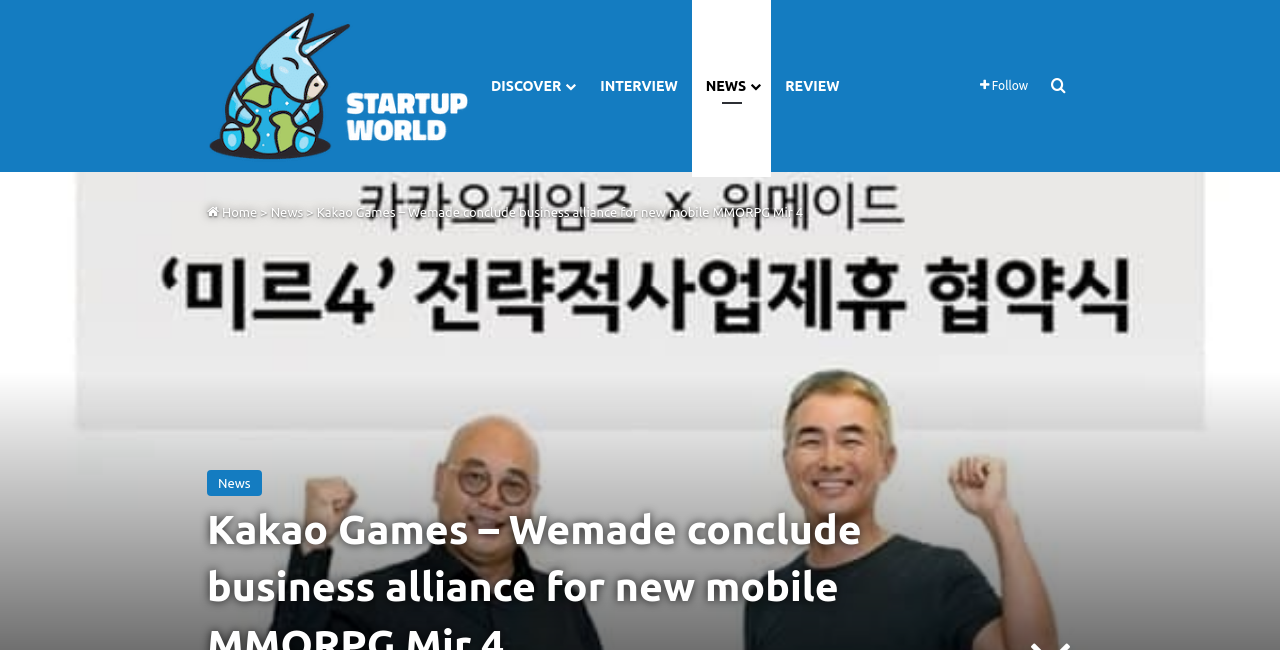How many navigation links are present?
Look at the screenshot and respond with a single word or phrase.

6